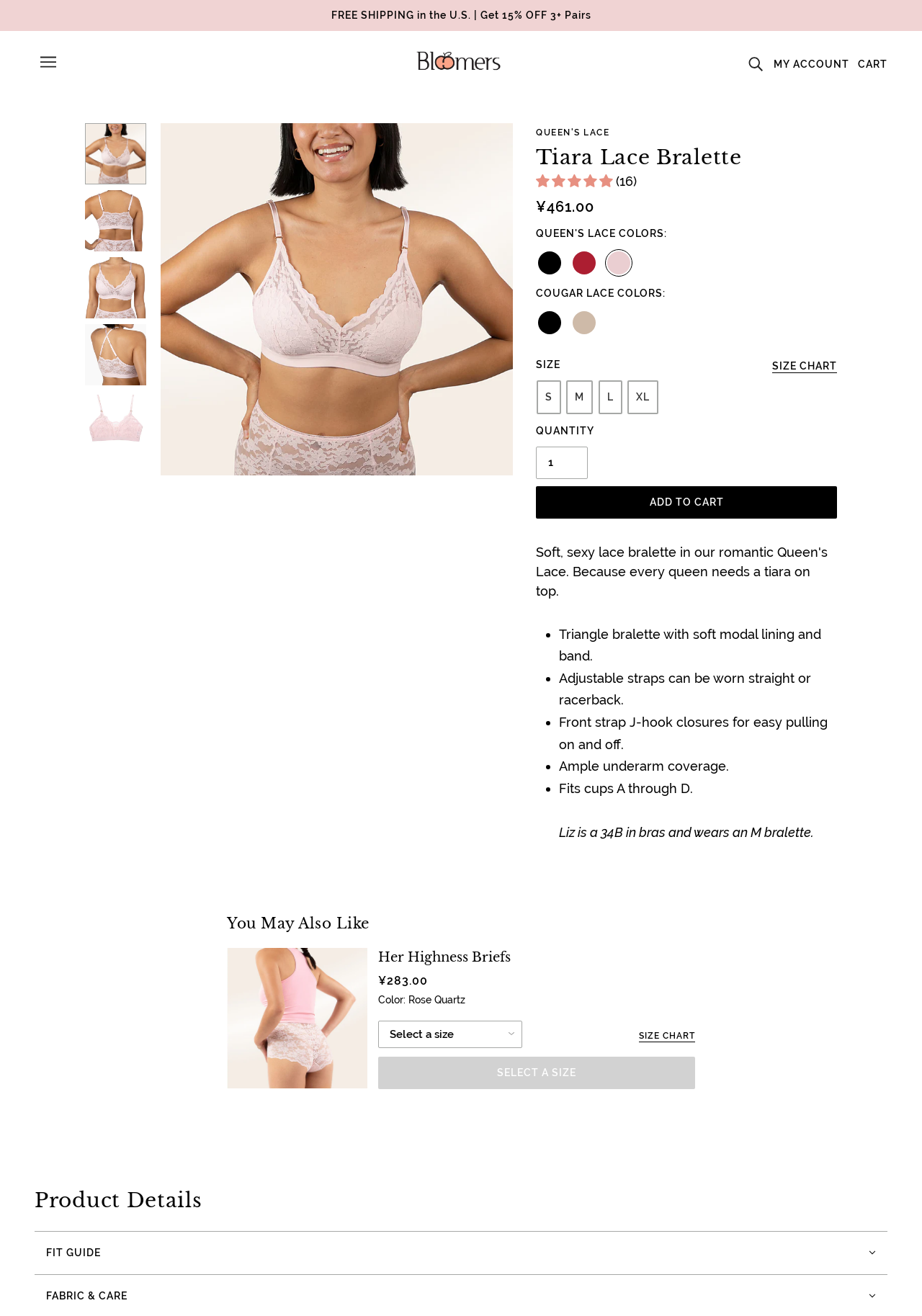Look at the image and write a detailed answer to the question: 
What is the range of cup sizes that the bralette fits?

I found the answer by looking at the StaticText element with the text 'Fits cups A through D.' which is located in the product description section, indicating that the bralette is designed to fit cup sizes A through D.